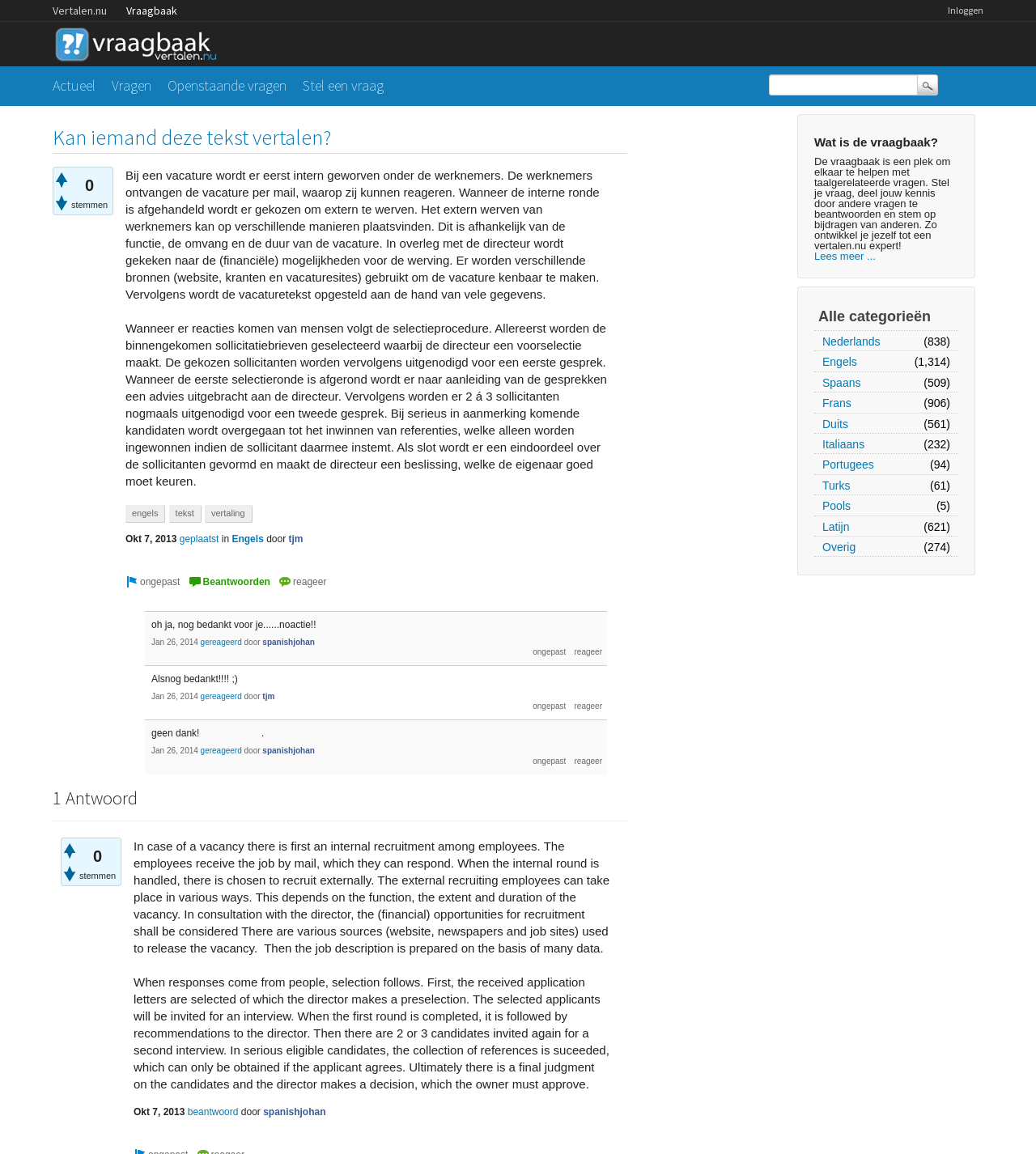What is the role of the director in the job vacancy process?
Answer with a single word or phrase, using the screenshot for reference.

Making the final decision